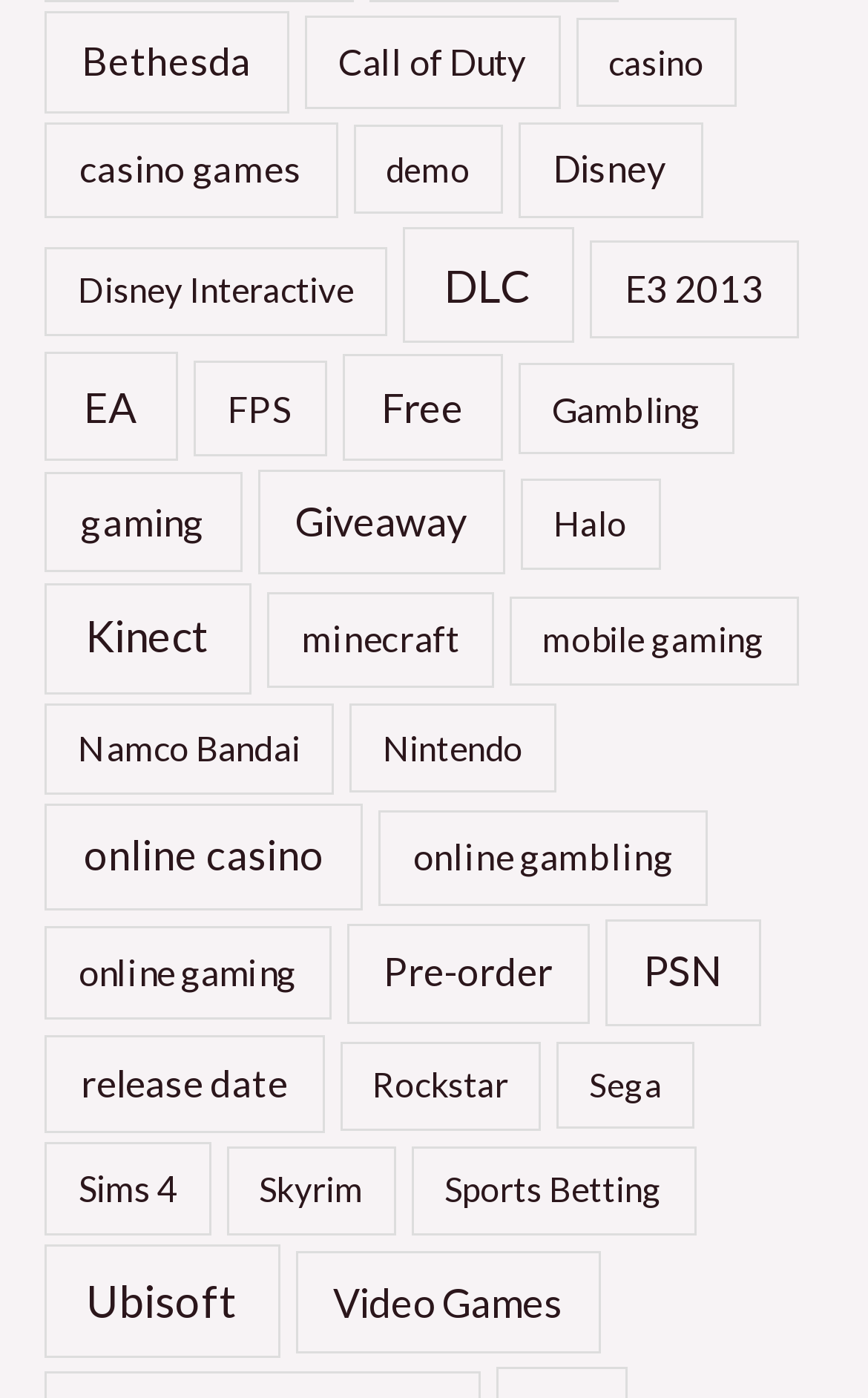Respond to the question below with a single word or phrase:
Which category is located at the top-left corner?

Bethesda